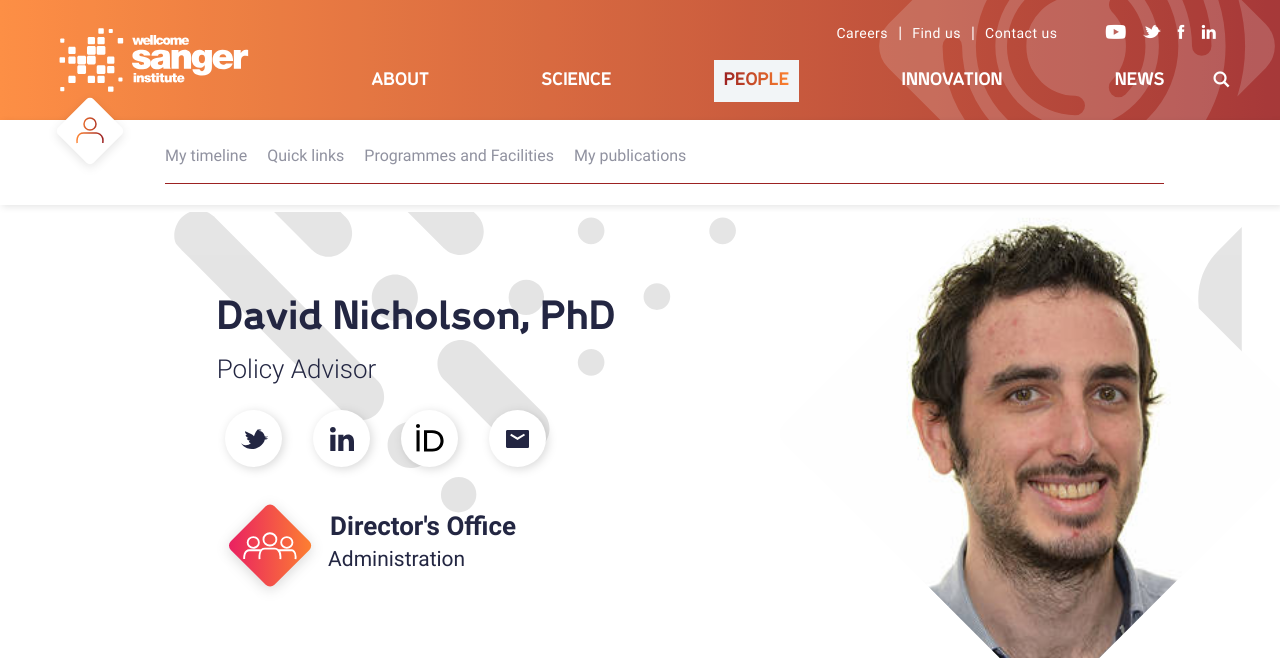What is the name of the person on this webpage?
Look at the webpage screenshot and answer the question with a detailed explanation.

I determined the answer by looking at the heading element 'David Nicholson, PhD' which is a prominent element on the webpage, indicating that the webpage is about this person.